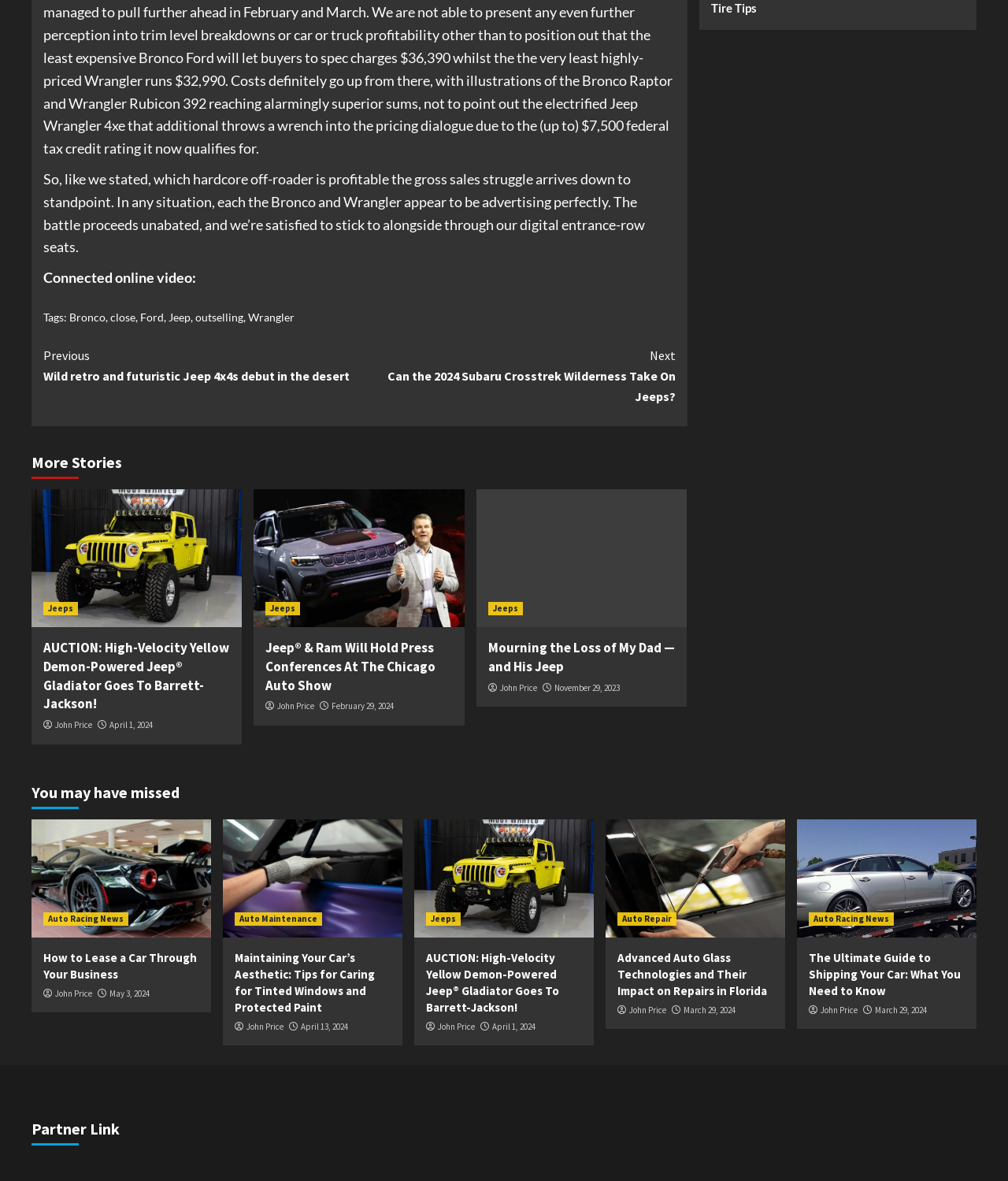From the details in the image, provide a thorough response to the question: What is the author of the article?

The author of the article is not explicitly mentioned in the text content. Although there are links to other articles with authors' names, such as John Price, it is not clear who wrote this specific article.